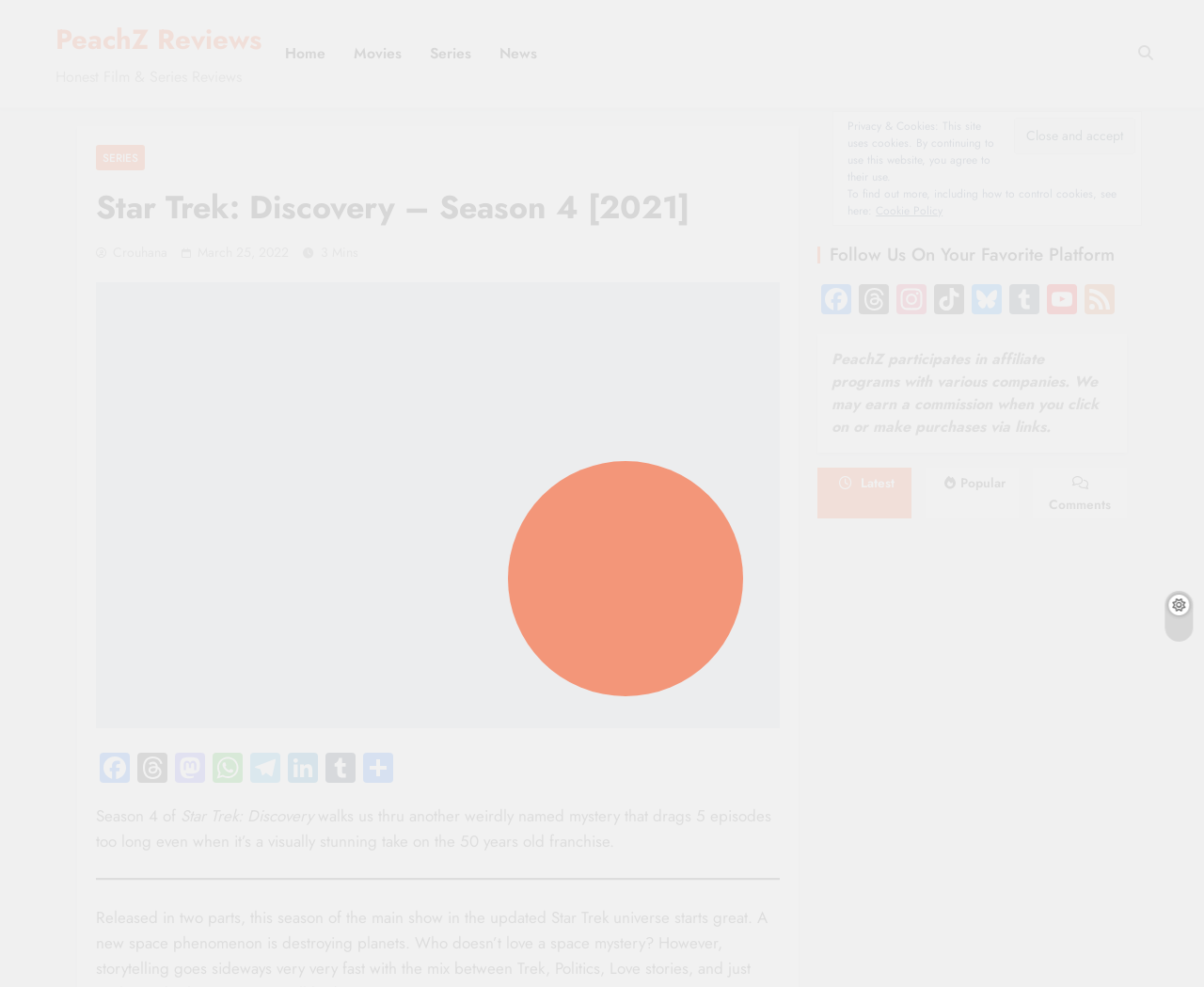What is the title of the article below 'Star Trek: Discovery – Season 4 [2021]'?
Please look at the screenshot and answer using one word or phrase.

Star Trek: Discovery – Season 5 [2024] On Paramount Plus